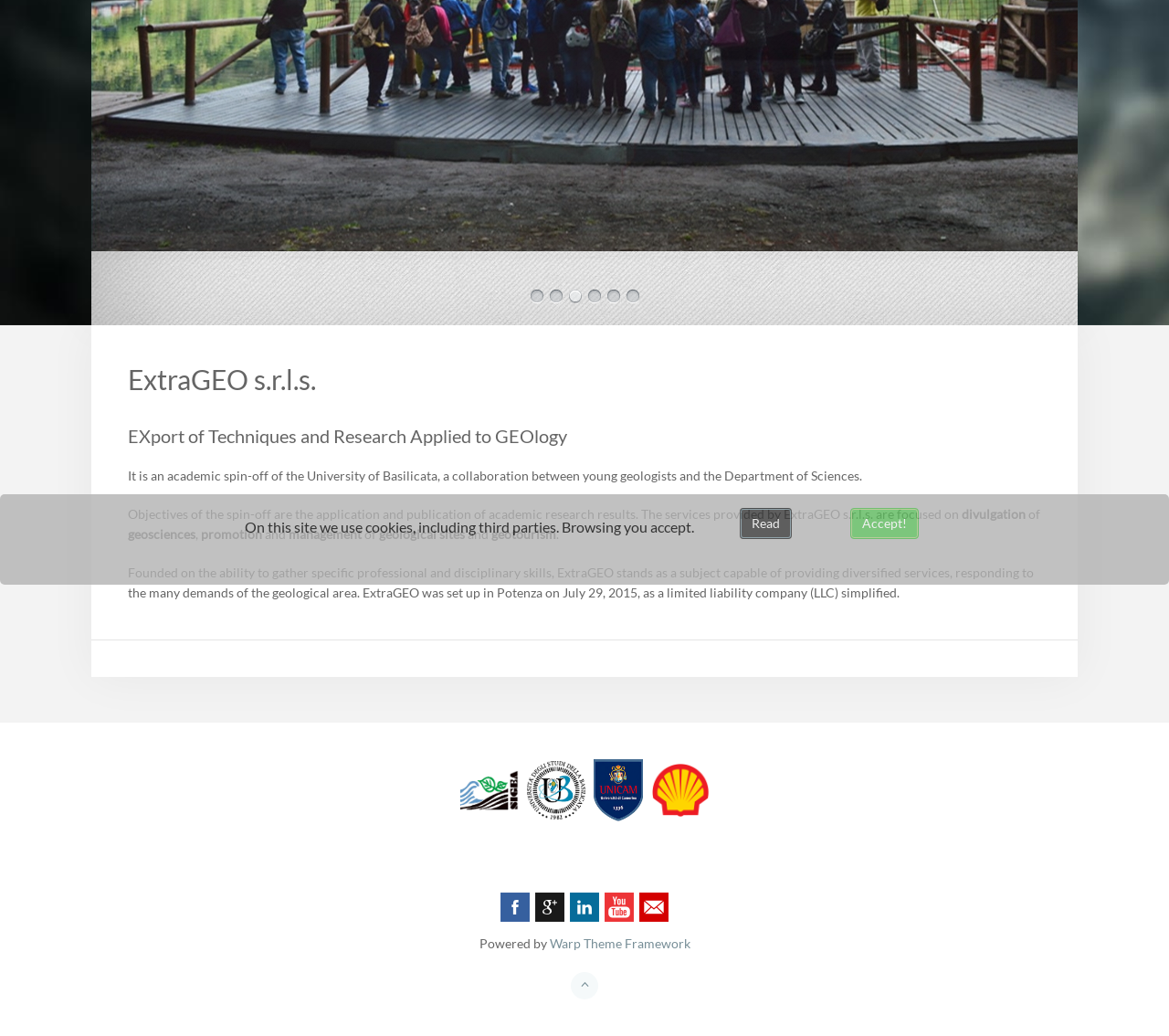Please specify the bounding box coordinates in the format (top-left x, top-left y, bottom-right x, bottom-right y), with values ranging from 0 to 1. Identify the bounding box for the UI component described as follows: title="Send us an email"

[0.547, 0.862, 0.572, 0.89]